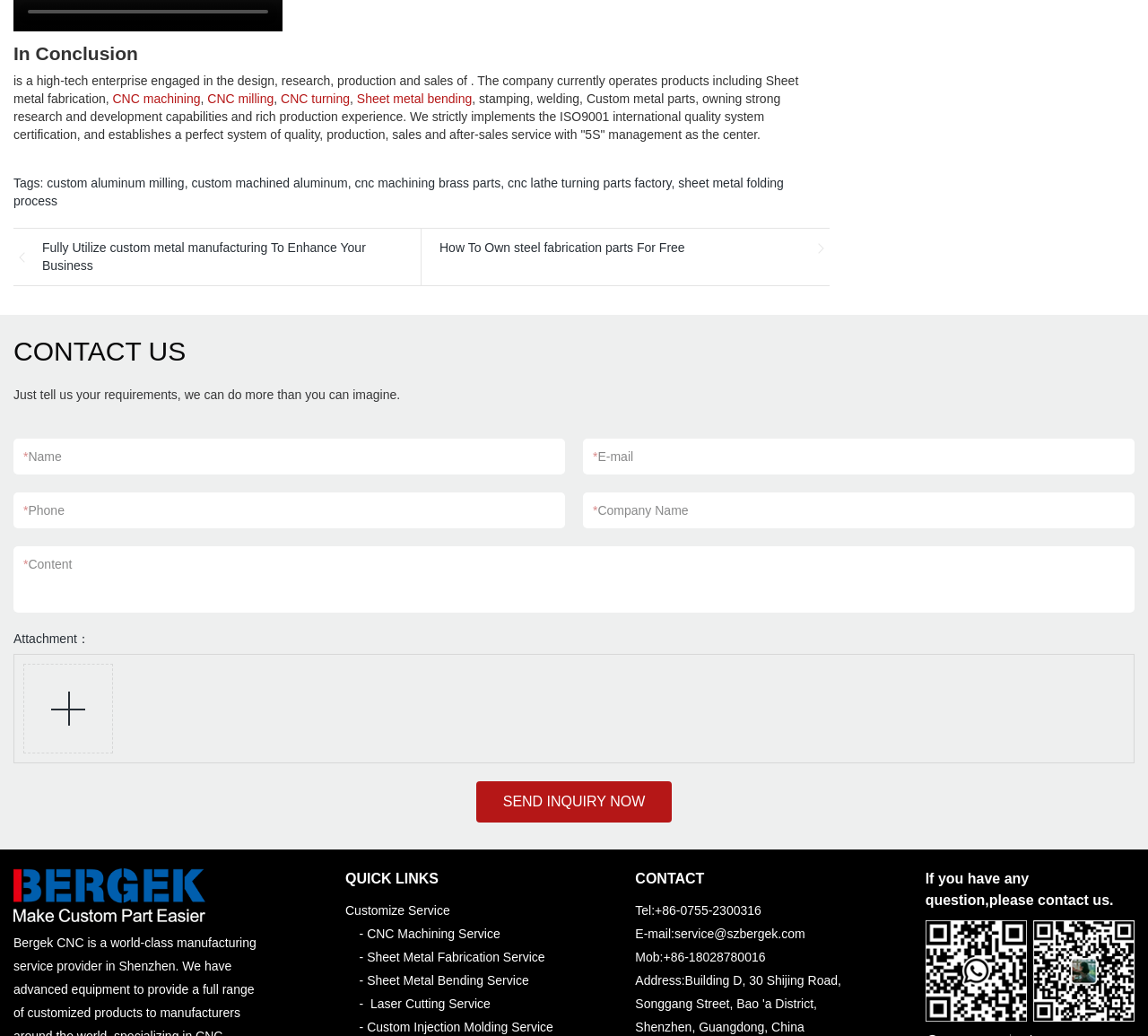What is the company's contact email?
Refer to the screenshot and answer in one word or phrase.

service@szbergek.com